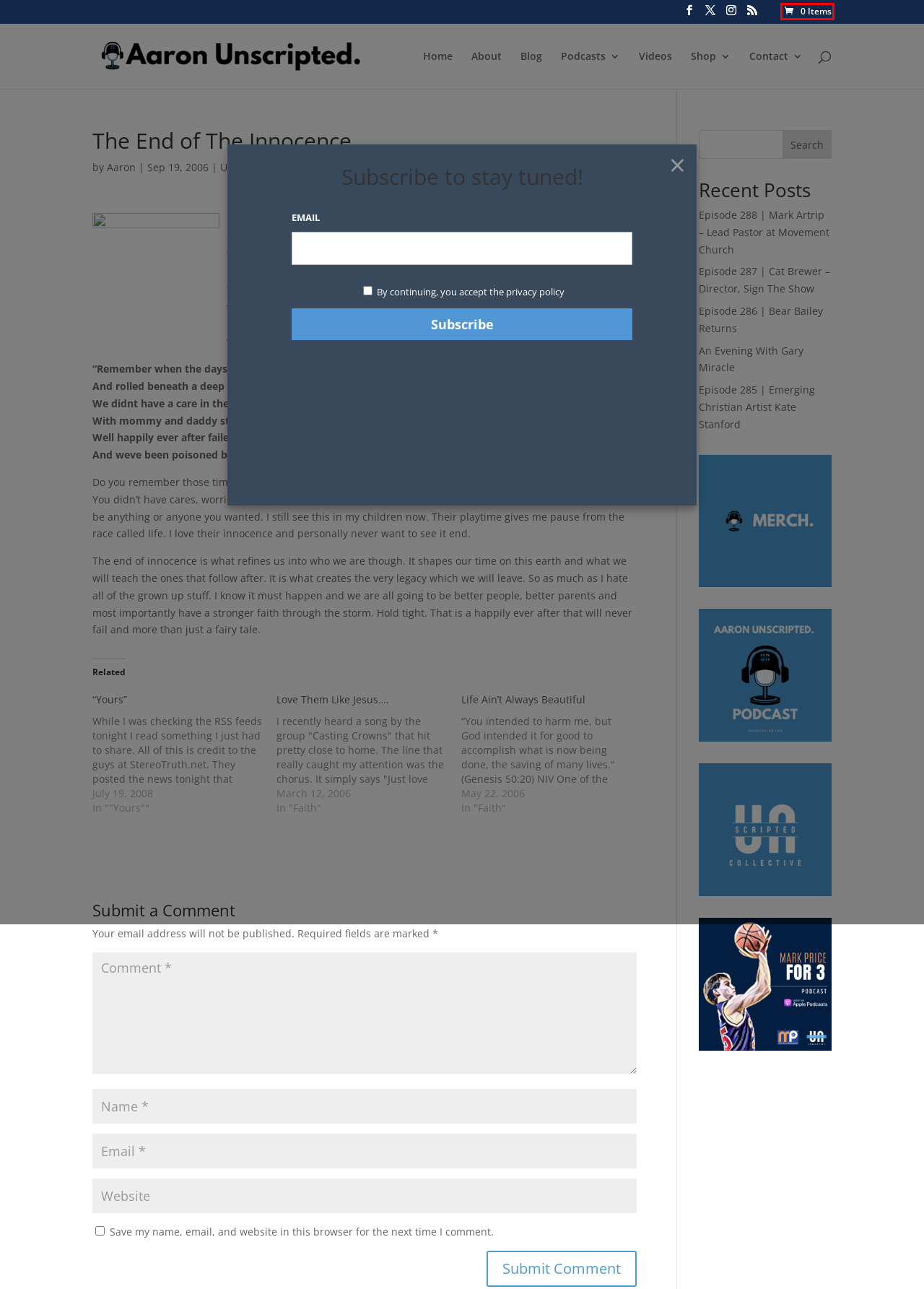You have a screenshot of a webpage with a red rectangle bounding box around a UI element. Choose the best description that matches the new page after clicking the element within the bounding box. The candidate descriptions are:
A. Episode 287 | Cat Brewer - Director, Sign The Show - Aaron Unscripted
B. Episode 286 | Bear Bailey Returns - Aaron Unscripted
C. Aaron, Author at Aaron Unscripted
D. Contact - Aaron Unscripted
E. Life Ain’t Always Beautiful - Aaron Unscripted
F. Cart - Aaron Unscripted
G. "Yours" - Aaron Unscripted
H. Podcasts - Aaron Unscripted

F